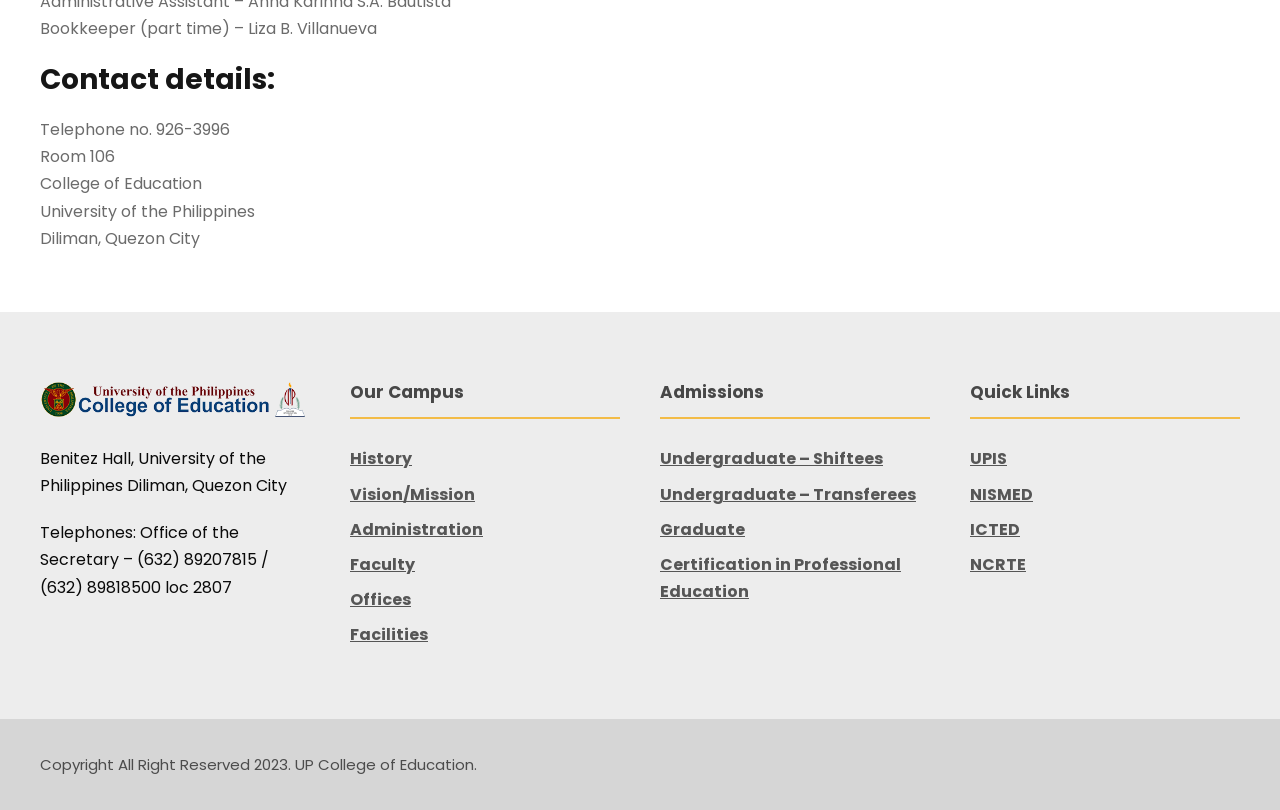Please identify the bounding box coordinates of the clickable region that I should interact with to perform the following instruction: "Go to History page". The coordinates should be expressed as four float numbers between 0 and 1, i.e., [left, top, right, bottom].

[0.273, 0.552, 0.322, 0.581]